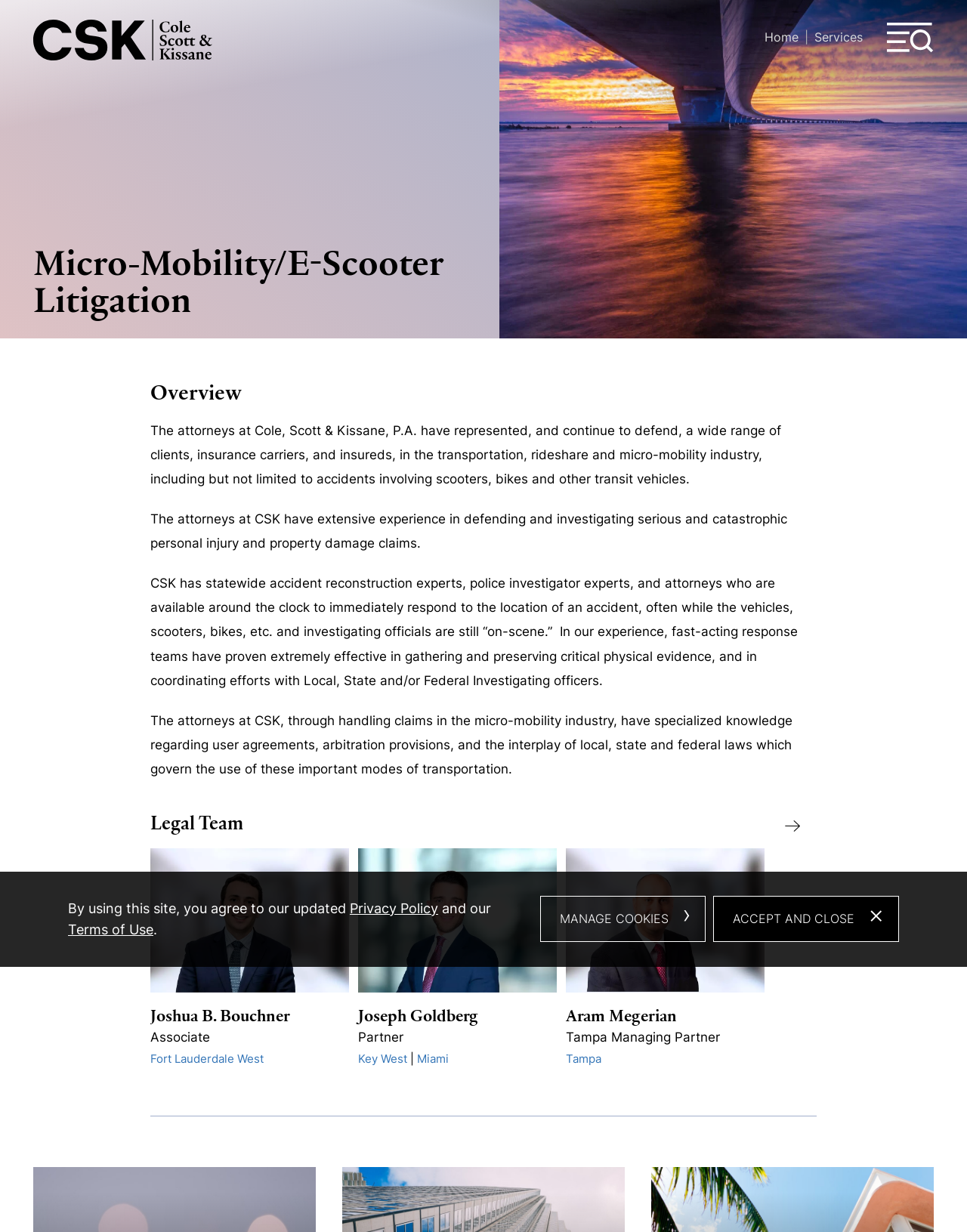Reply to the question with a single word or phrase:
What is the name of the attorney with expertise in accident reconstruction?

Not specified